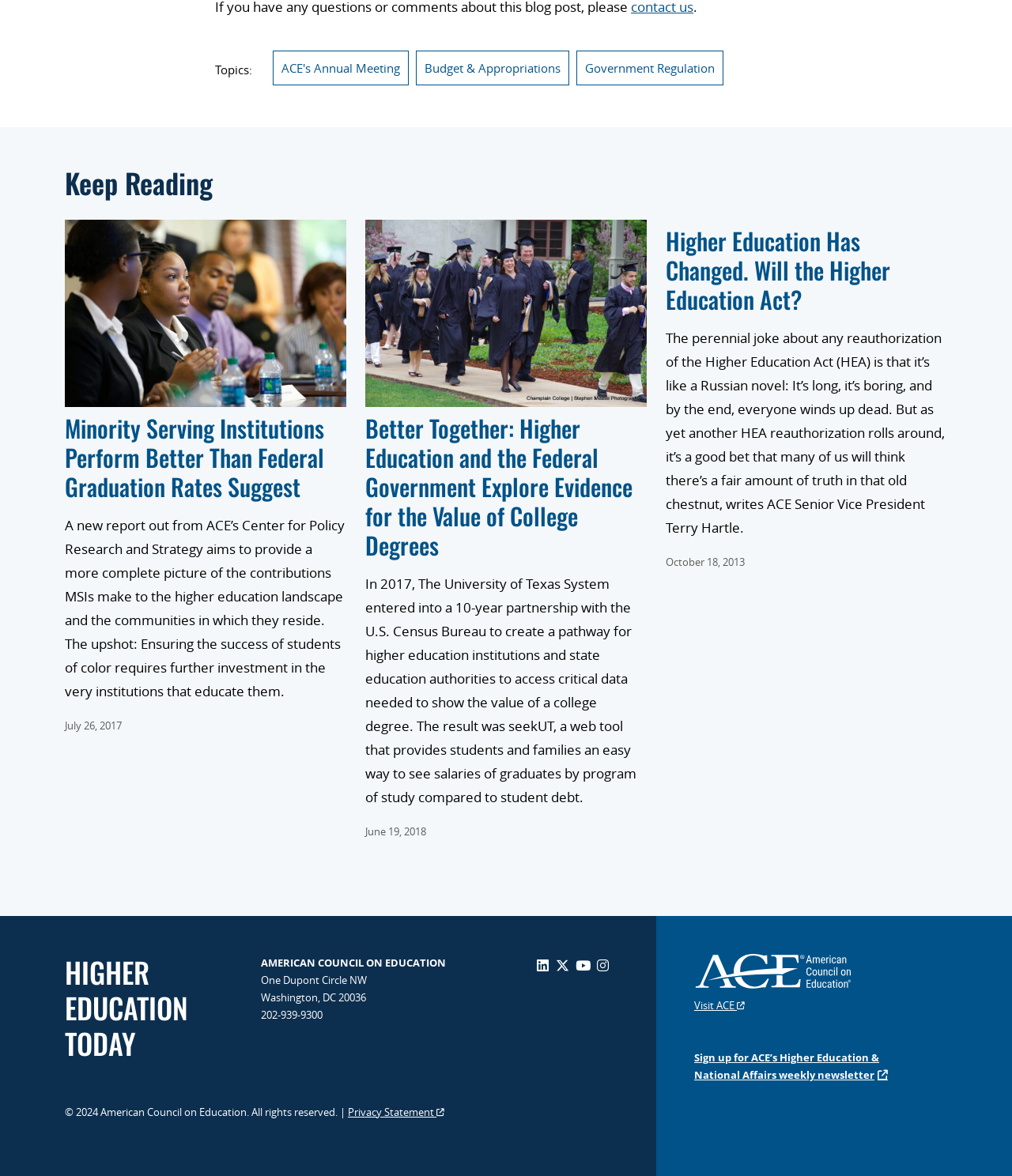Please locate the clickable area by providing the bounding box coordinates to follow this instruction: "Search for something".

None